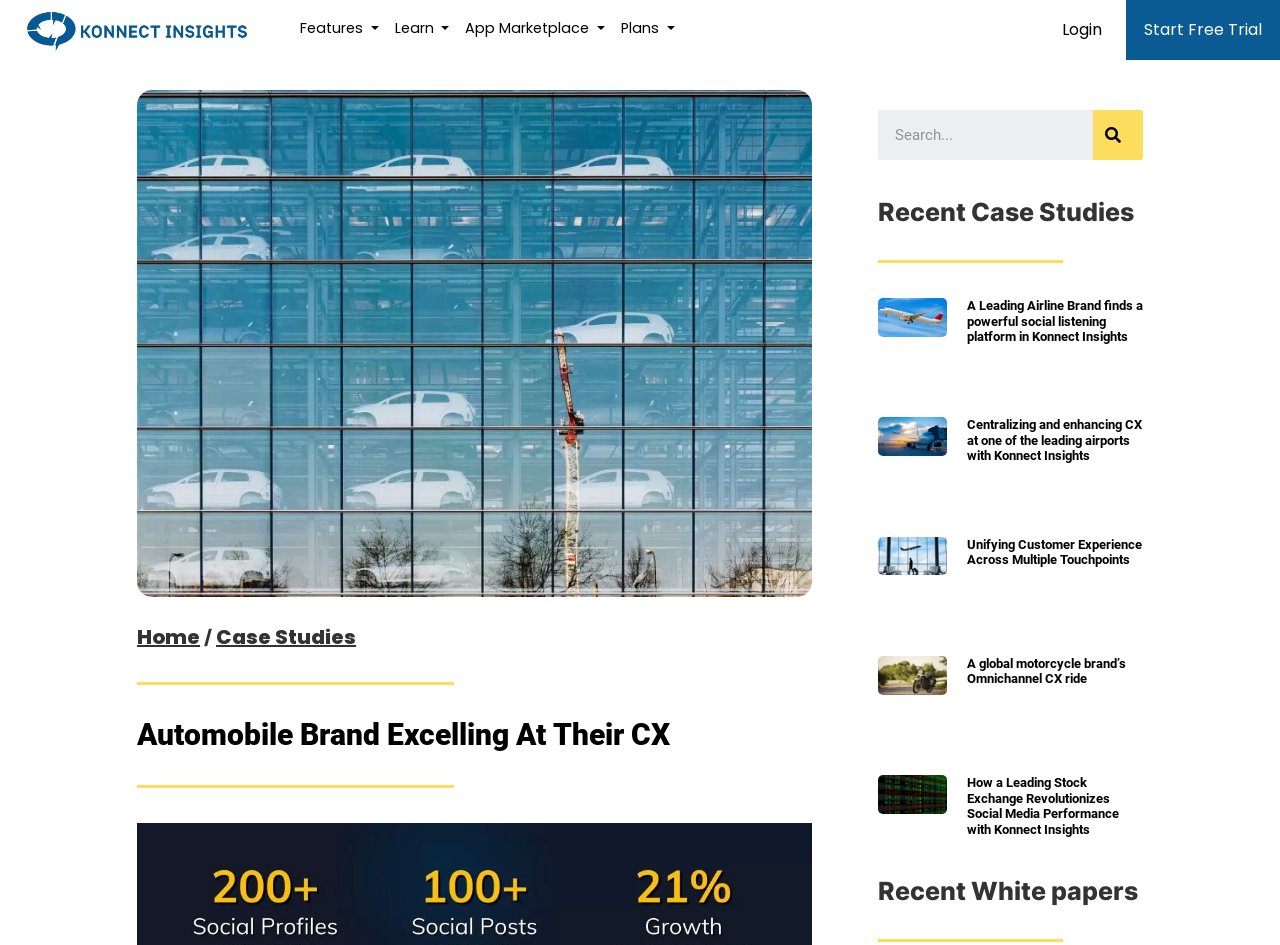What is the function of the search box?
Give a comprehensive and detailed explanation for the question.

The search box is likely intended to allow users to search for specific content, such as case studies, white papers, or other resources, within the Konnect Insights website.